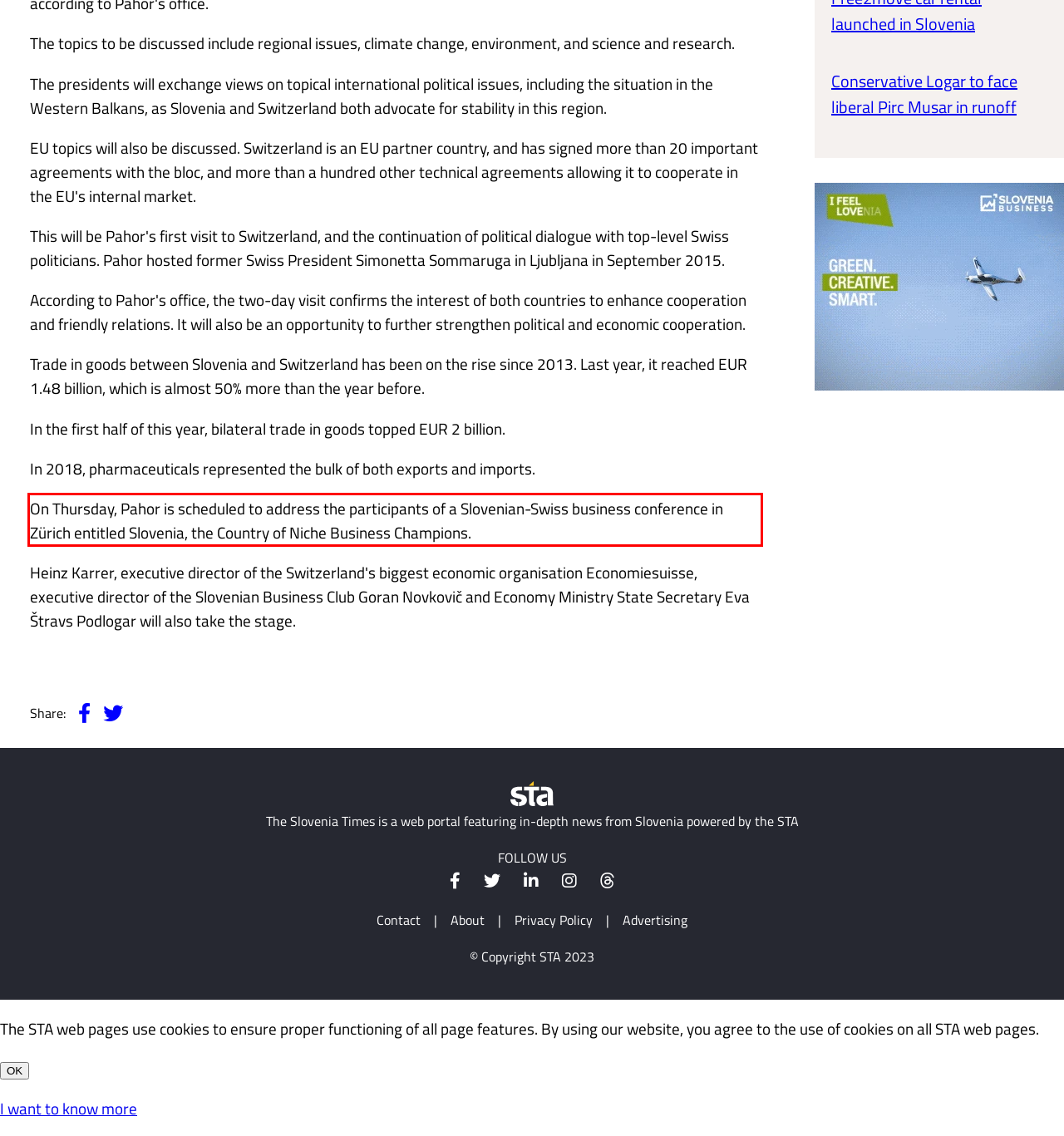Examine the webpage screenshot and use OCR to recognize and output the text within the red bounding box.

On Thursday, Pahor is scheduled to address the participants of a Slovenian-Swiss business conference in Zürich entitled Slovenia, the Country of Niche Business Champions.